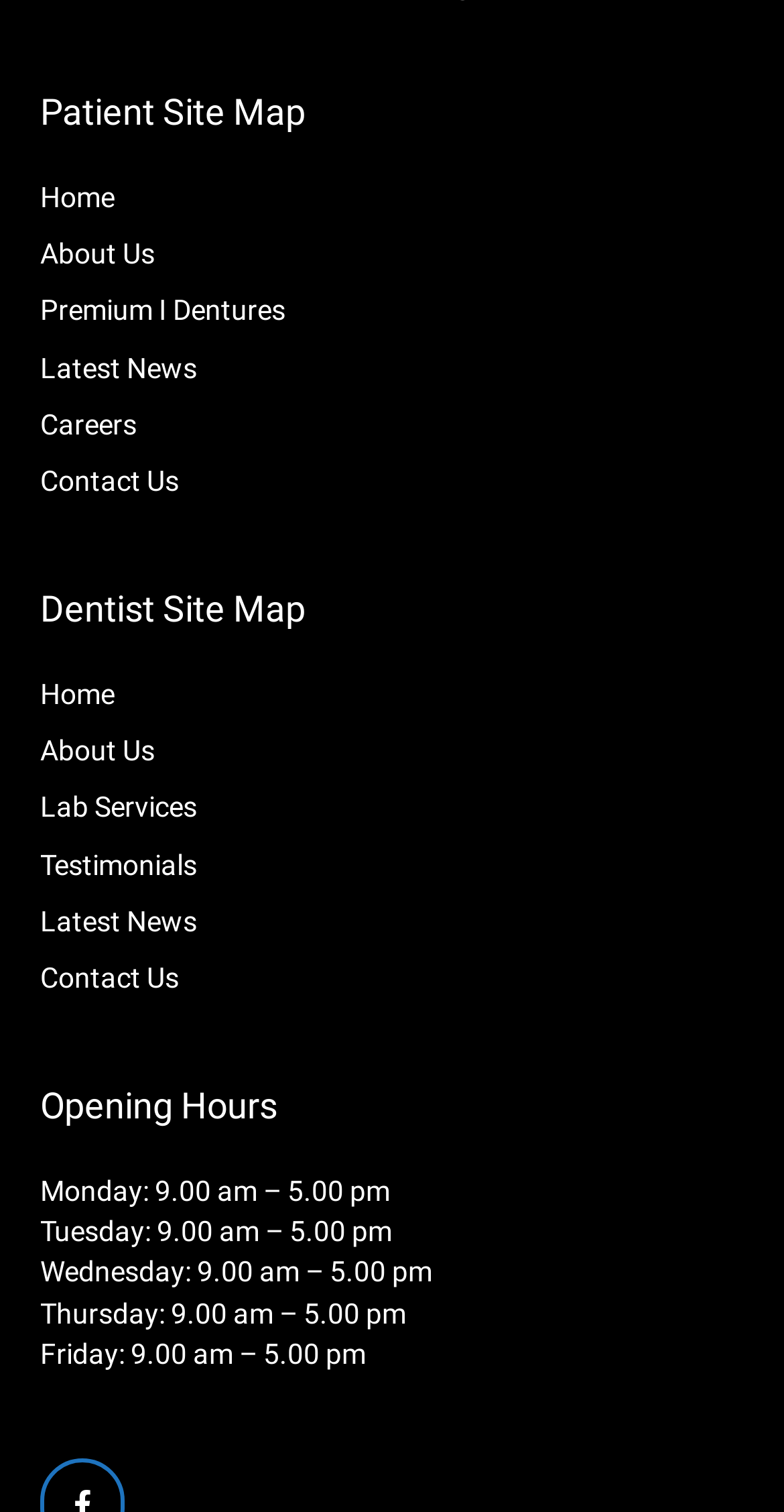Pinpoint the bounding box coordinates of the clickable element needed to complete the instruction: "contact us". The coordinates should be provided as four float numbers between 0 and 1: [left, top, right, bottom].

[0.051, 0.308, 0.228, 0.329]